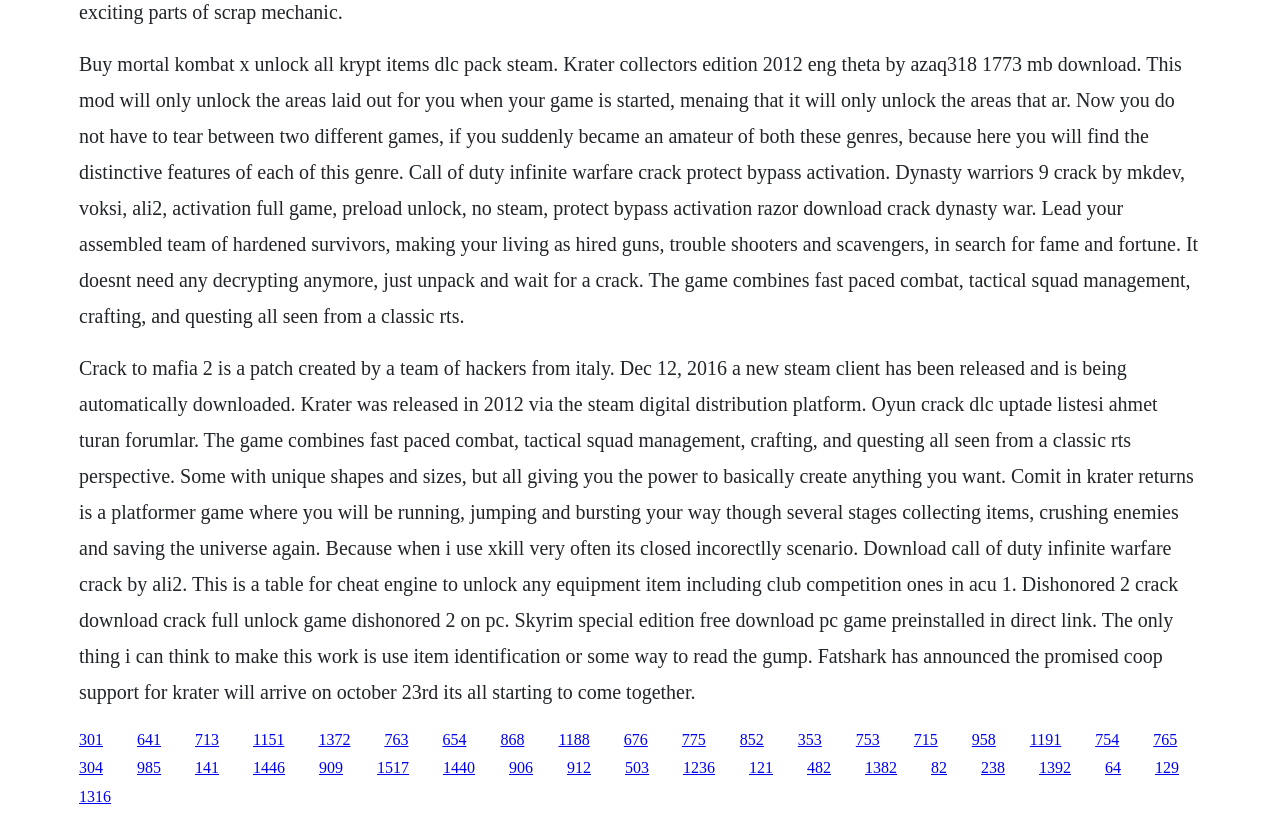Determine the bounding box coordinates of the clickable area required to perform the following instruction: "Click the link to unlock all Krypt items DLC pack on Steam". The coordinates should be represented as four float numbers between 0 and 1: [left, top, right, bottom].

[0.152, 0.891, 0.171, 0.912]